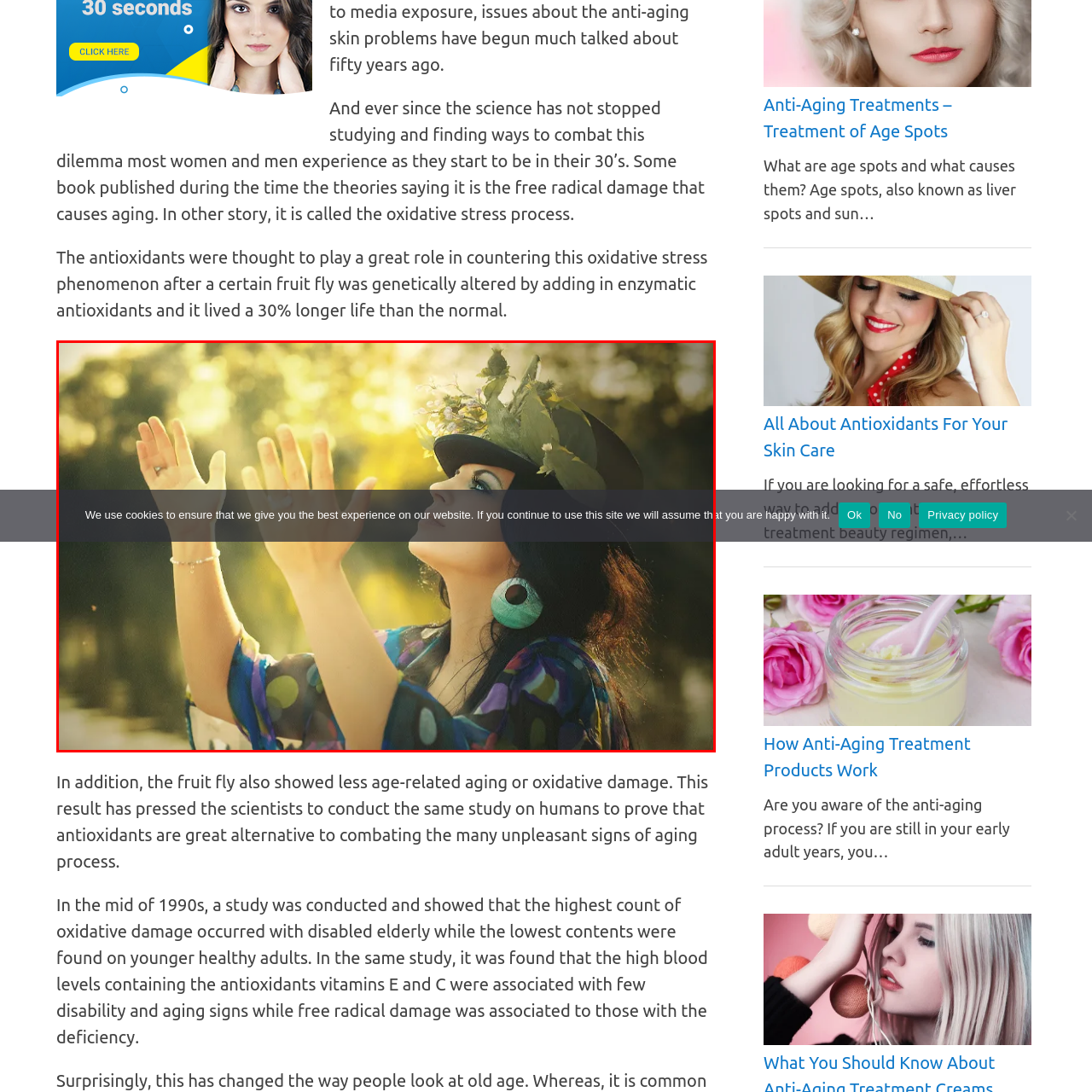What is the atmosphere in the image? Observe the image within the red bounding box and give a one-word or short-phrase answer.

ethereal